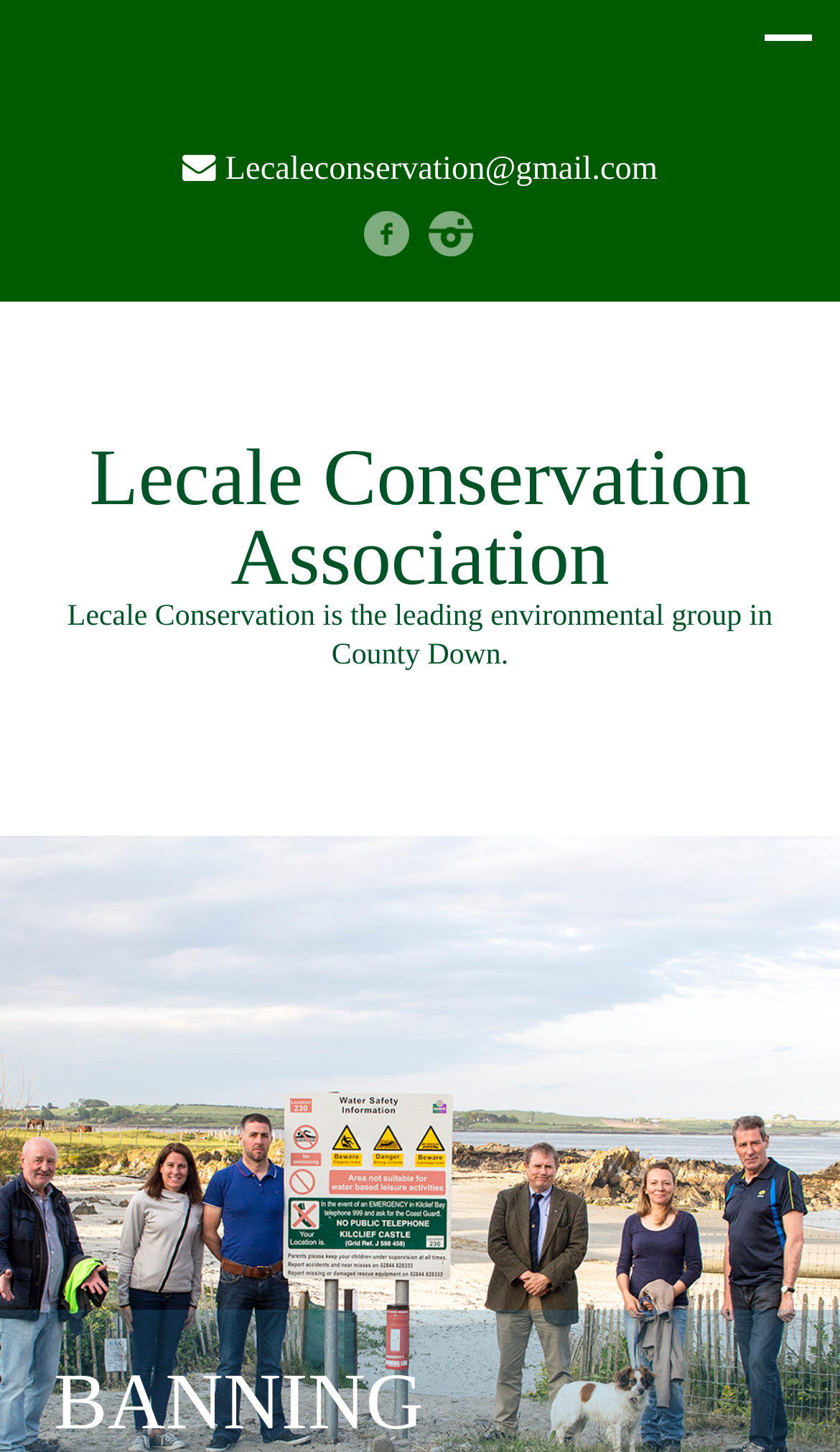Given the element description, predict the bounding box coordinates in the format (top-left x, top-left y, bottom-right x, bottom-right y), using floating point numbers between 0 and 1: Lecale Conservation Association

[0.106, 0.299, 0.894, 0.415]